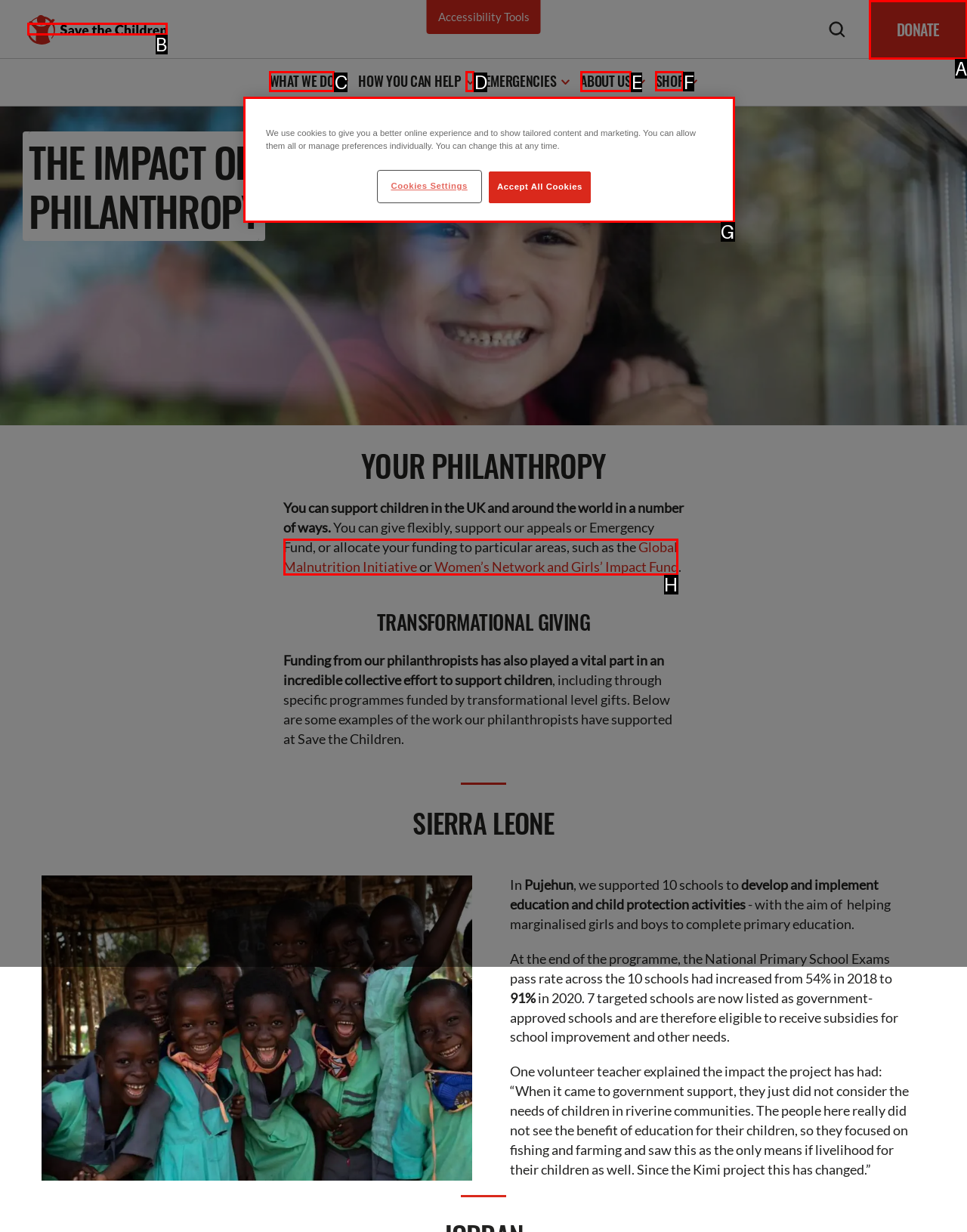Choose the HTML element to click for this instruction: Explore the 'SHOP' section Answer with the letter of the correct choice from the given options.

F